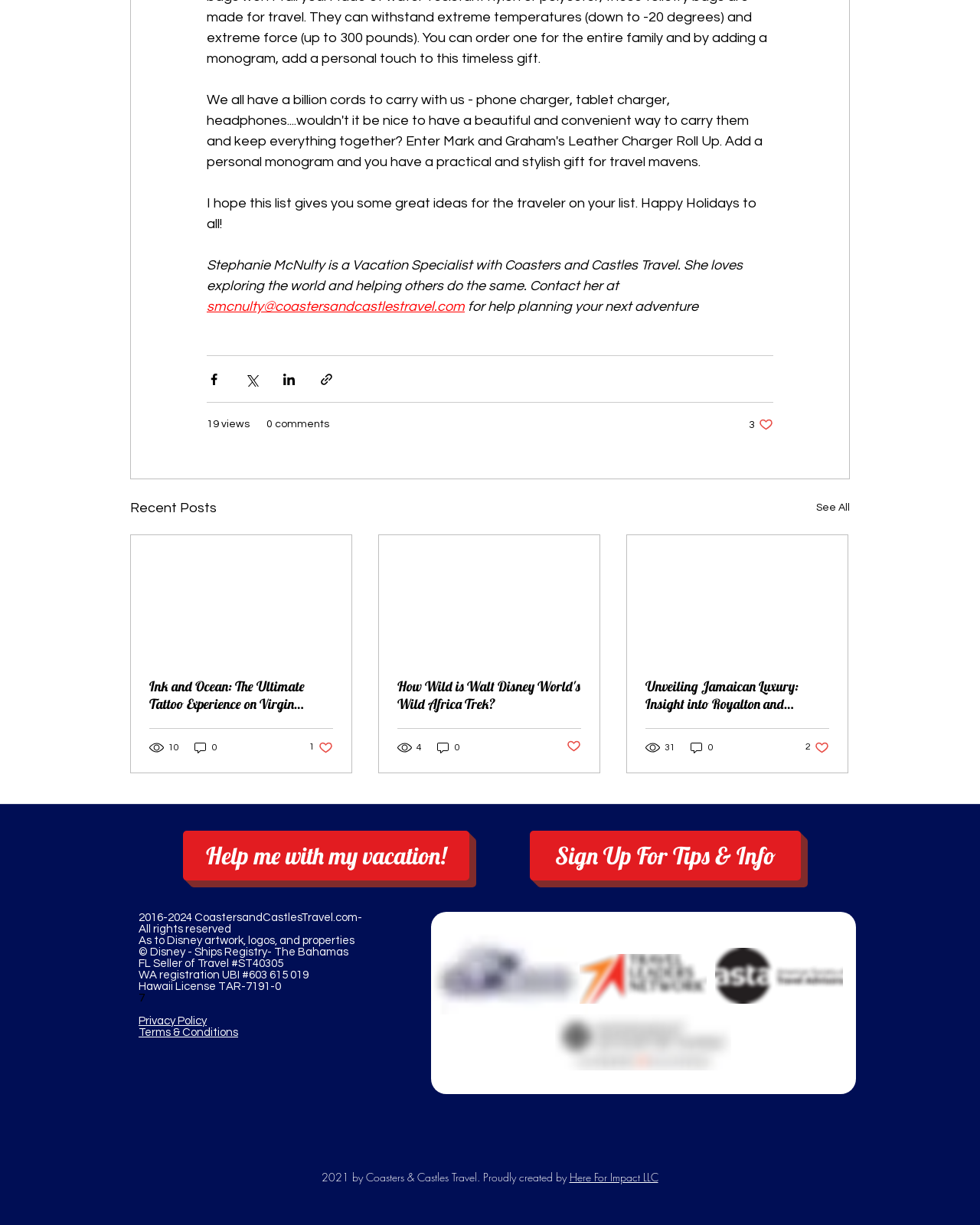Using the information in the image, could you please answer the following question in detail:
What is the purpose of this website?

Based on the content of the webpage, it appears to be a travel planning website, specifically focused on cruises and vacations. The presence of links to 'Recent Posts', 'Help me with my vacation!', and 'Sign Up For Tips & Info' suggests that the website is designed to assist users in planning their trips.